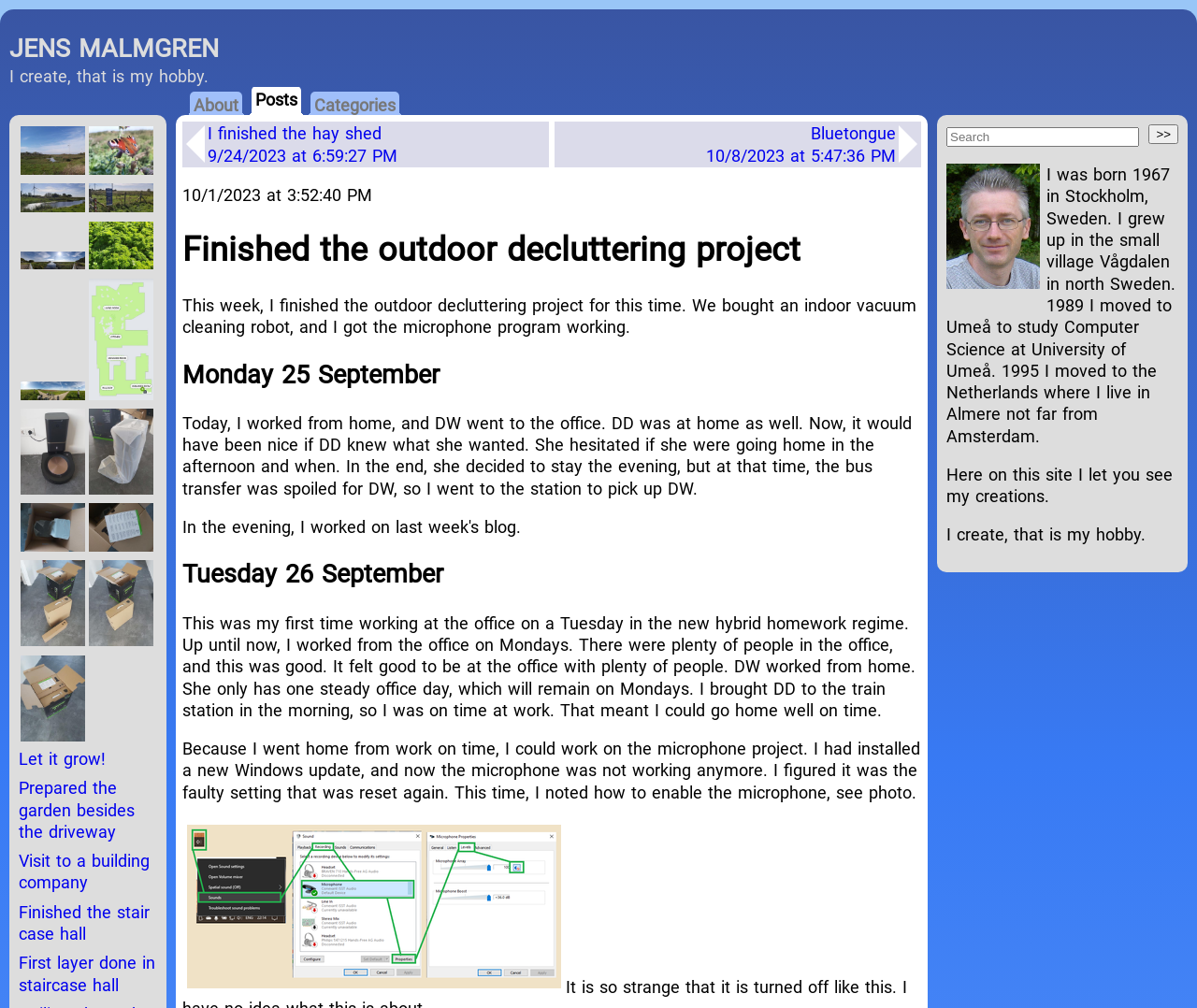Determine the coordinates of the bounding box for the clickable area needed to execute this instruction: "Click on the 'Posts' link".

[0.21, 0.086, 0.252, 0.123]